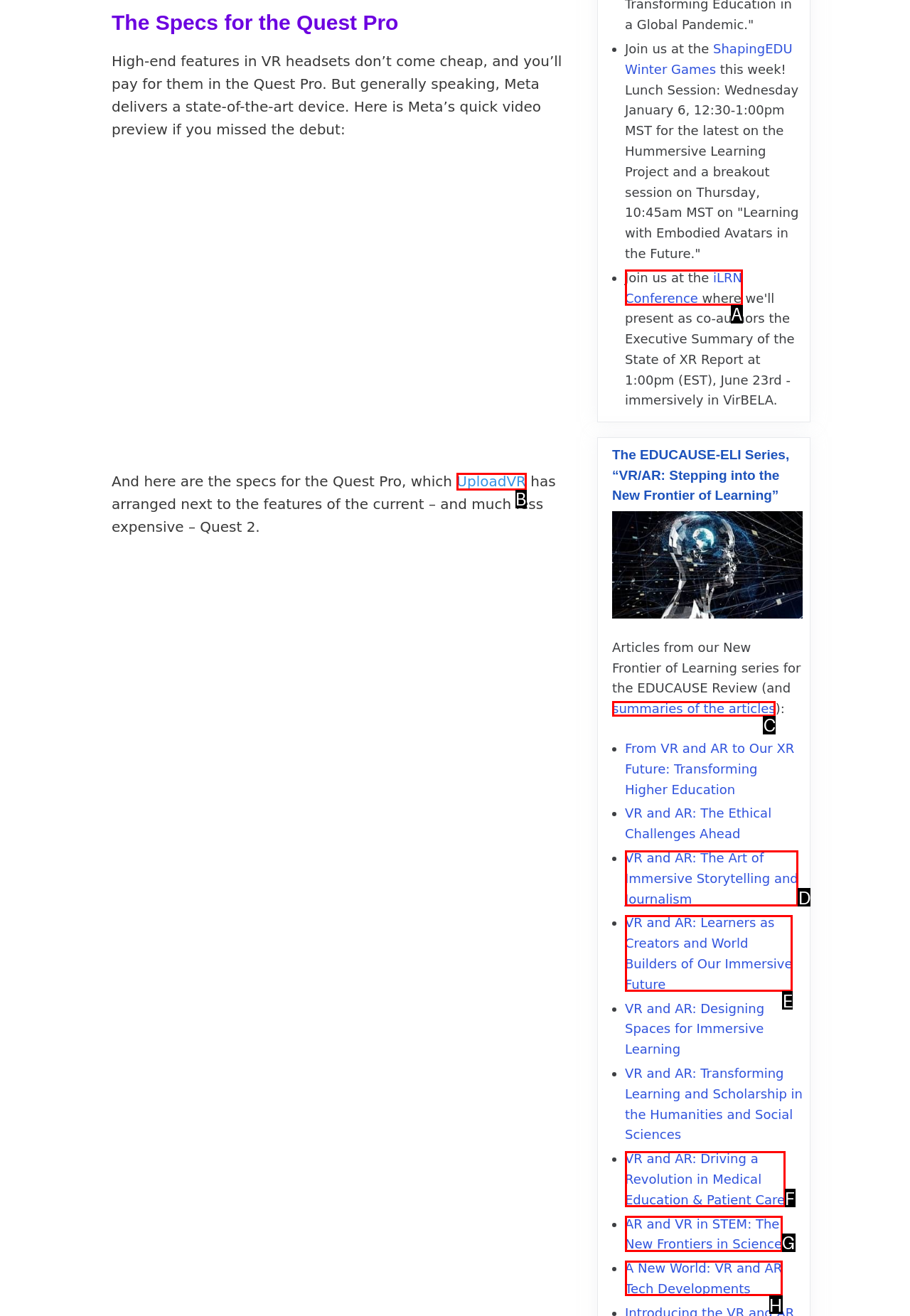Determine which HTML element should be clicked to carry out the following task: Explore the iLRN Conference Respond with the letter of the appropriate option.

A